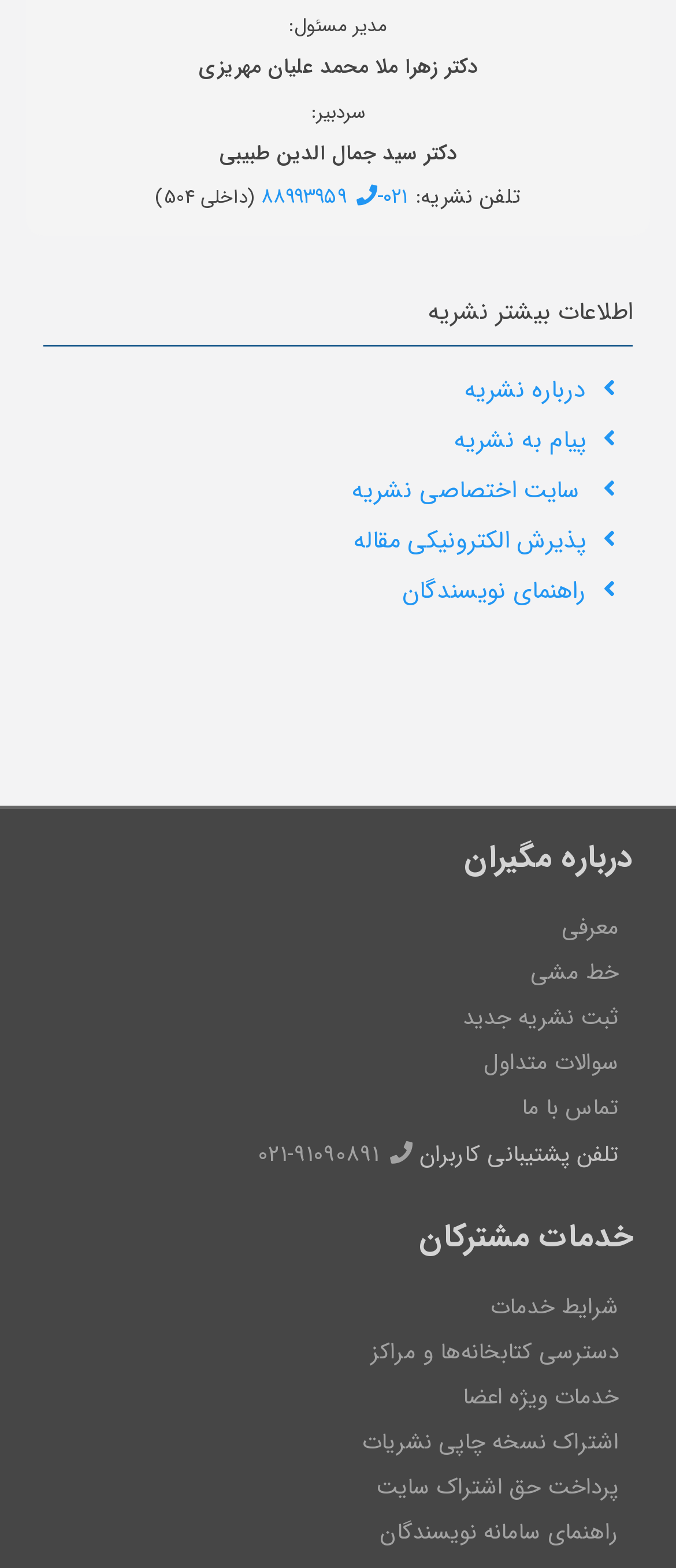Determine the bounding box coordinates of the element's region needed to click to follow the instruction: "contact the magazine". Provide these coordinates as four float numbers between 0 and 1, formatted as [left, top, right, bottom].

[0.772, 0.695, 0.915, 0.718]